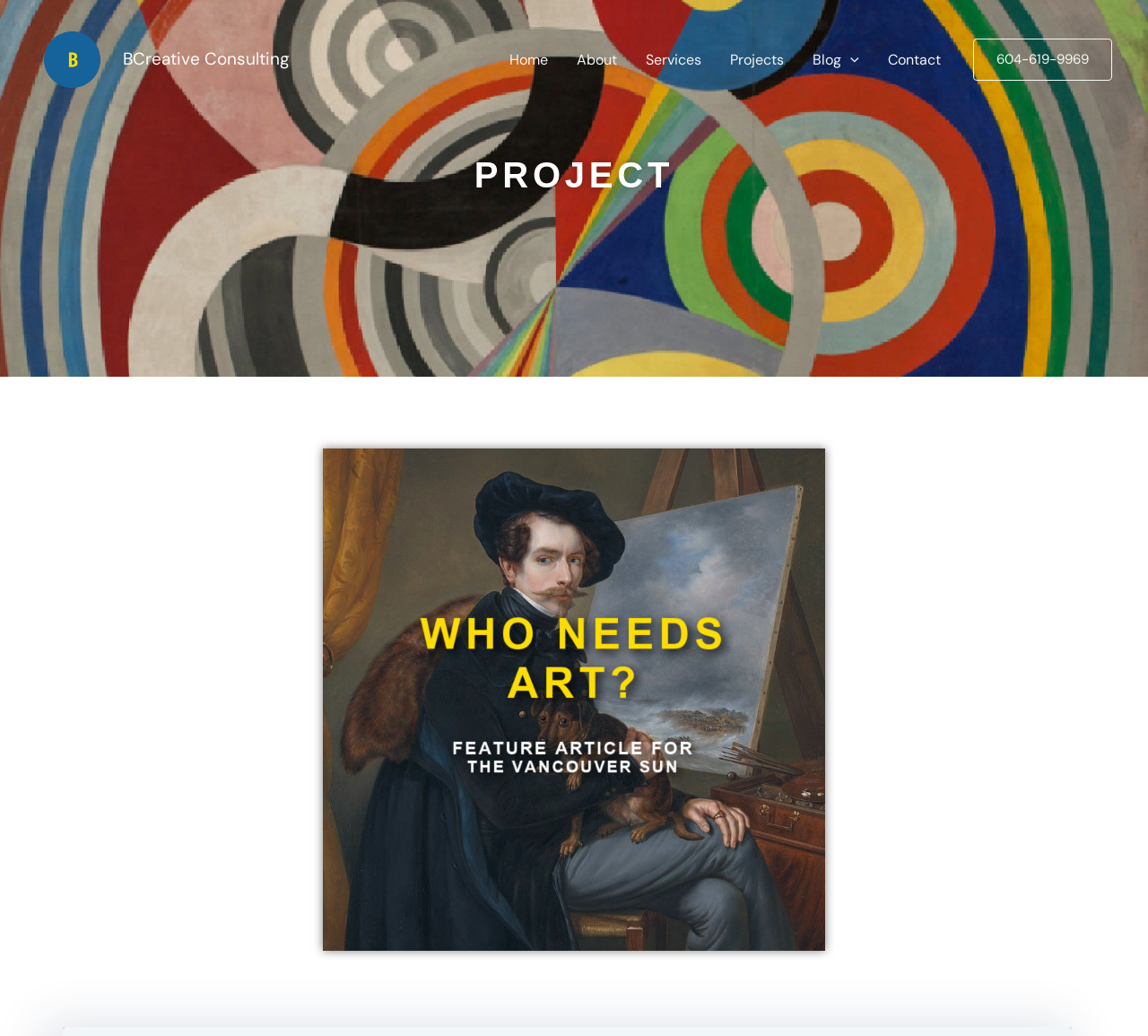Please identify the bounding box coordinates of the element on the webpage that should be clicked to follow this instruction: "toggle Blog Menu". The bounding box coordinates should be given as four float numbers between 0 and 1, formatted as [left, top, right, bottom].

[0.733, 0.027, 0.748, 0.088]